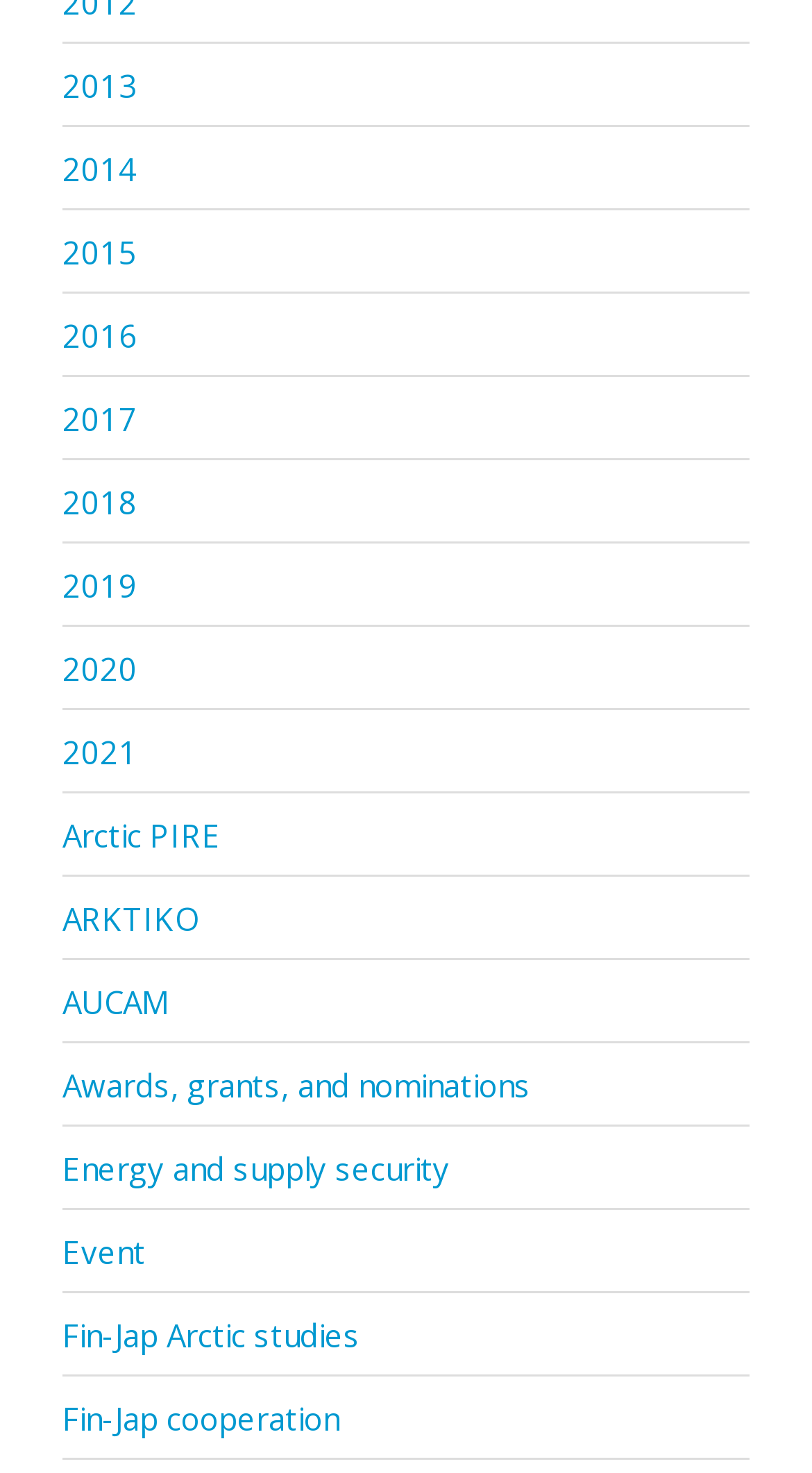Specify the bounding box coordinates of the area to click in order to execute this command: 'View 2013'. The coordinates should consist of four float numbers ranging from 0 to 1, and should be formatted as [left, top, right, bottom].

[0.077, 0.044, 0.169, 0.072]